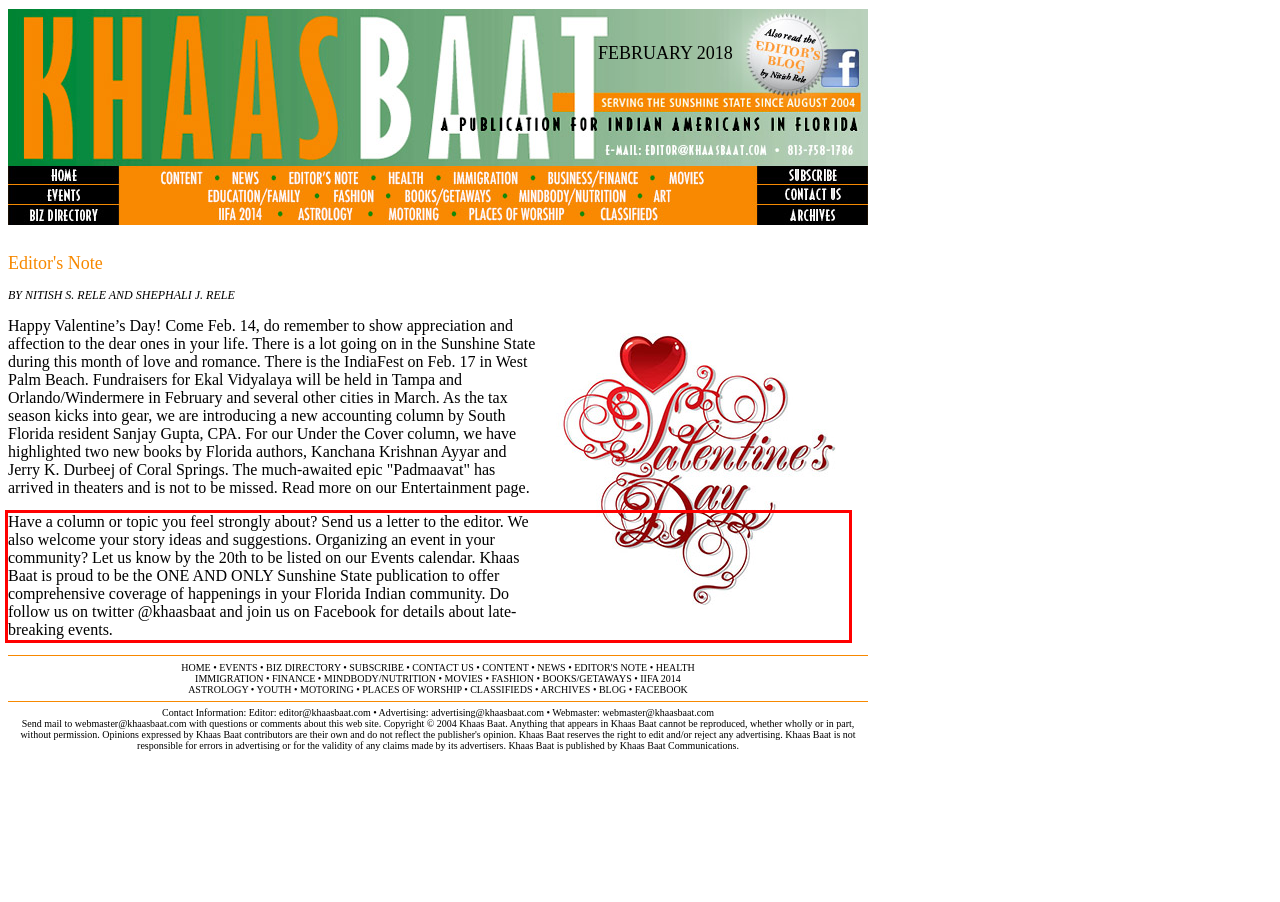Please look at the webpage screenshot and extract the text enclosed by the red bounding box.

Have a column or topic you feel strongly about? Send us a letter to the editor. We also welcome your story ideas and suggestions. Organizing an event in your community? Let us know by the 20th to be listed on our Events calendar. Khaas Baat is proud to be the ONE AND ONLY Sunshine State publication to offer comprehensive coverage of happenings in your Florida Indian community. Do follow us on twitter @khaasbaat and join us on Facebook for details about late-breaking events.